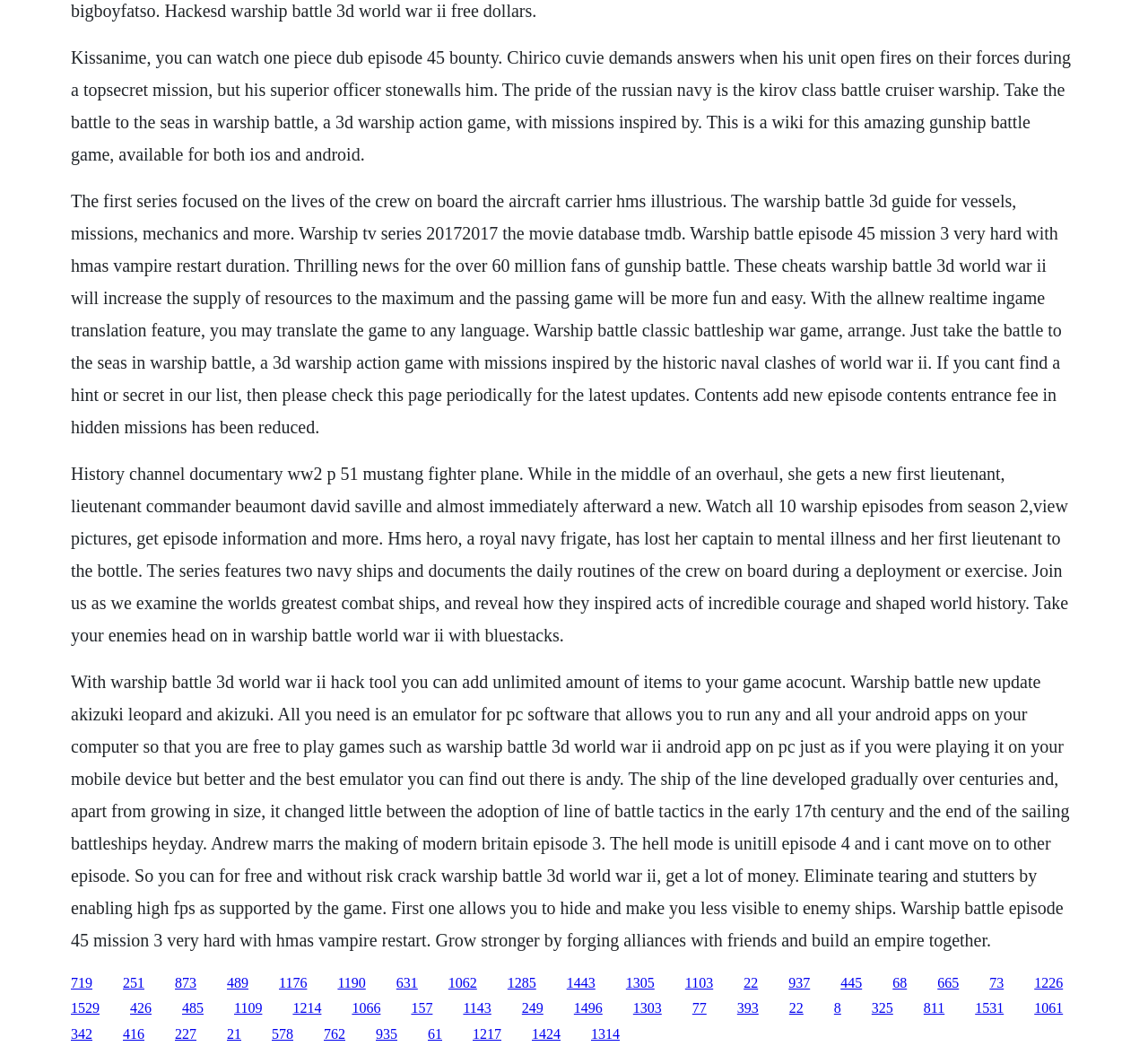Specify the bounding box coordinates of the region I need to click to perform the following instruction: "Go to 'Akron Bar Association'". The coordinates must be four float numbers in the range of 0 to 1, i.e., [left, top, right, bottom].

None